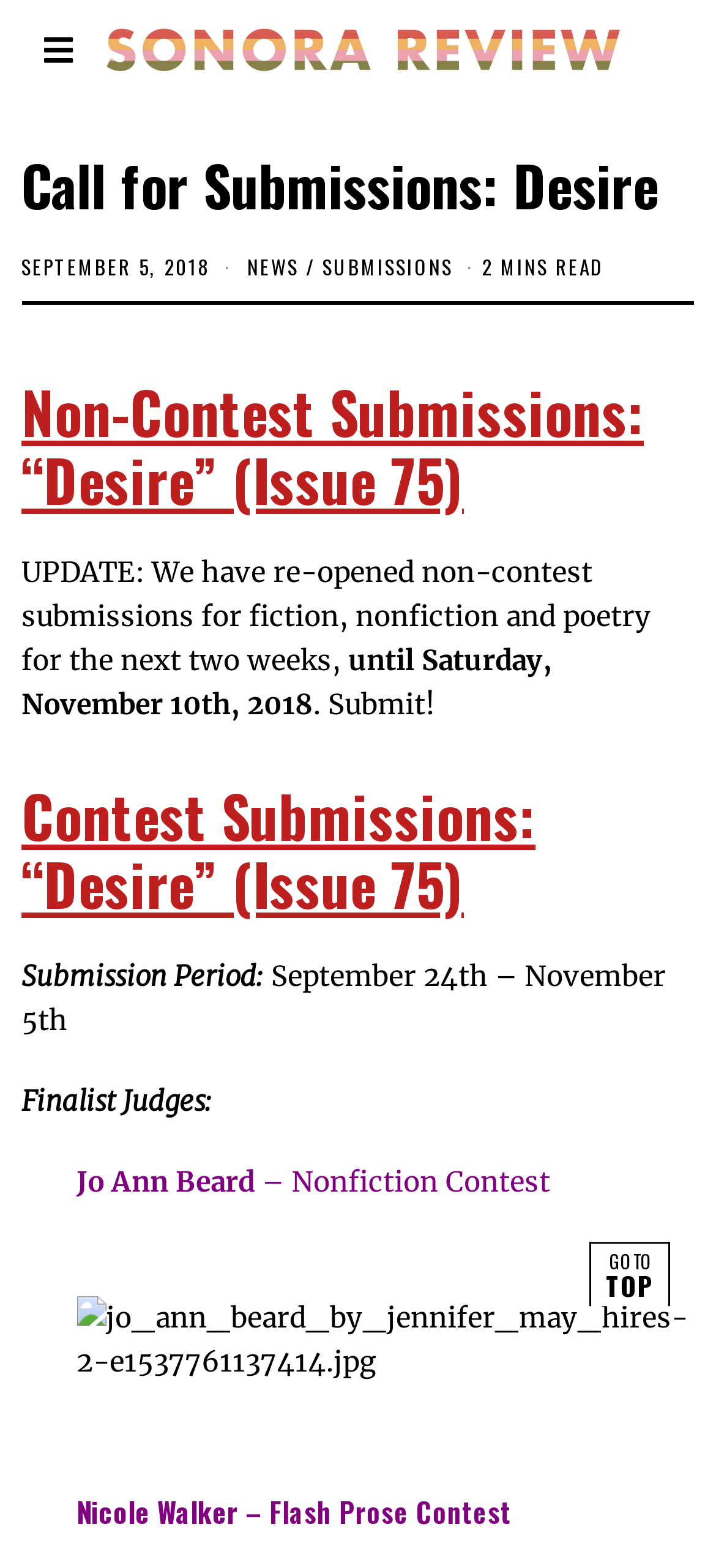What is the name of the issue being submitted to?
From the image, respond using a single word or phrase.

Desire (Issue 75)